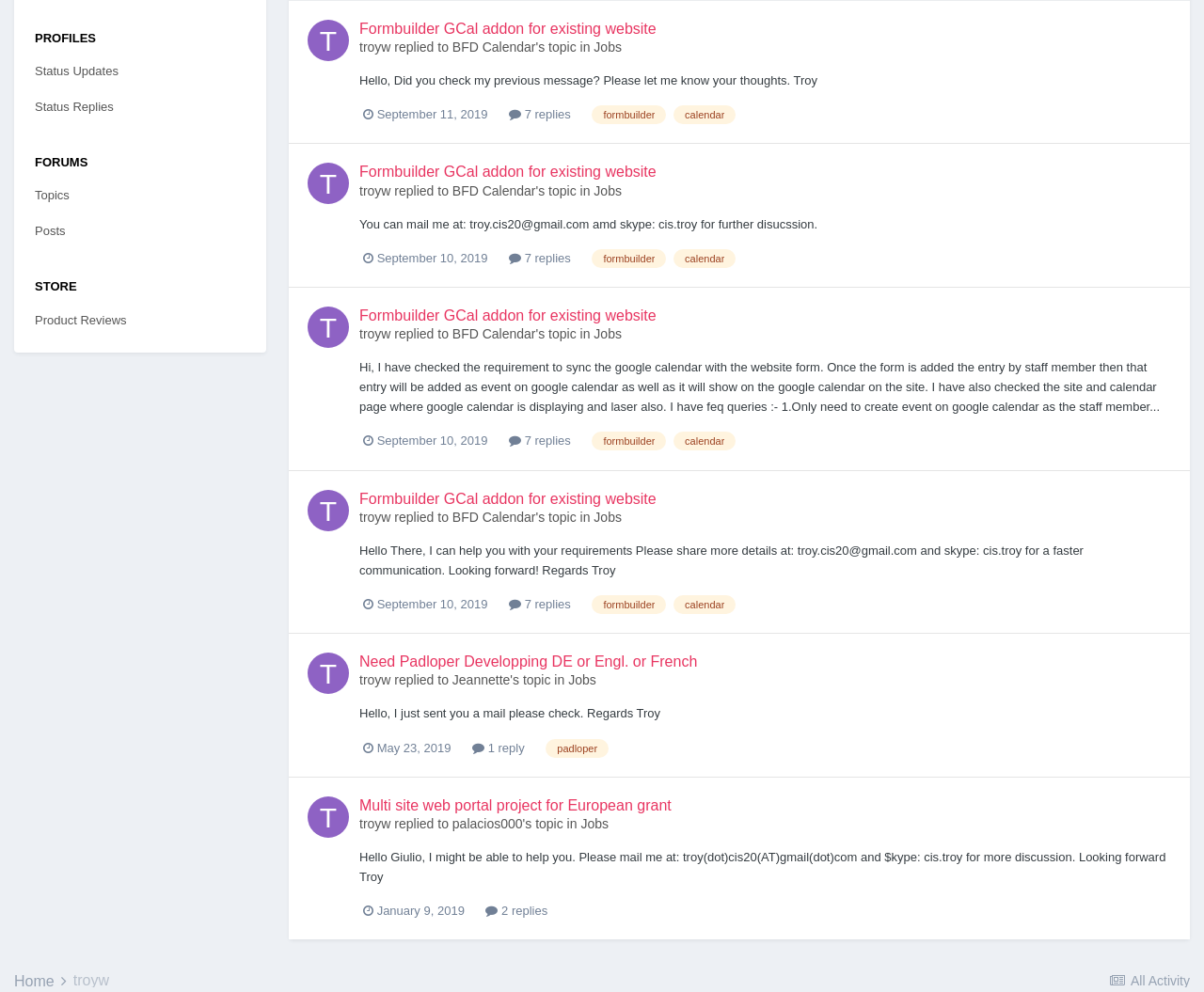Given the element description "7 replies", identify the bounding box of the corresponding UI element.

[0.423, 0.253, 0.474, 0.267]